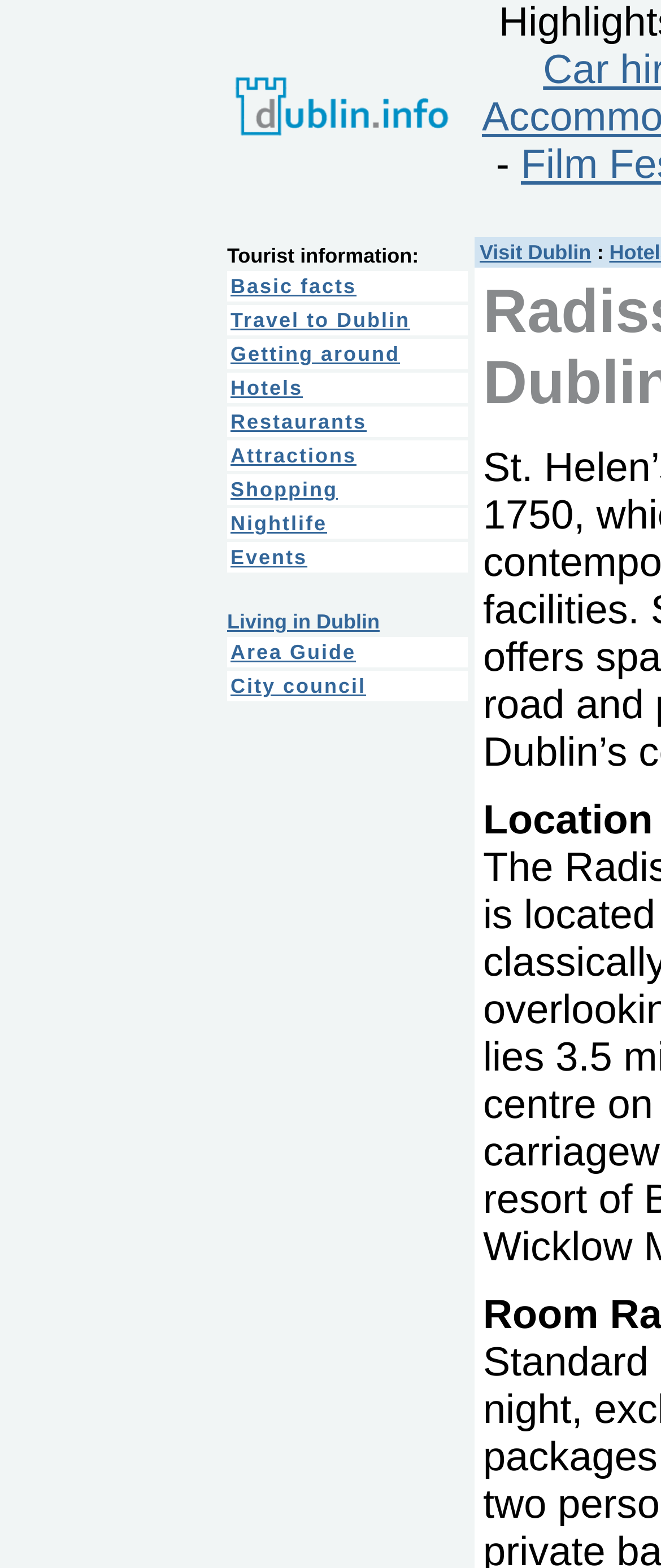Specify the bounding box coordinates (top-left x, top-left y, bottom-right x, bottom-right y) of the UI element in the screenshot that matches this description: Shopping

[0.349, 0.305, 0.511, 0.32]